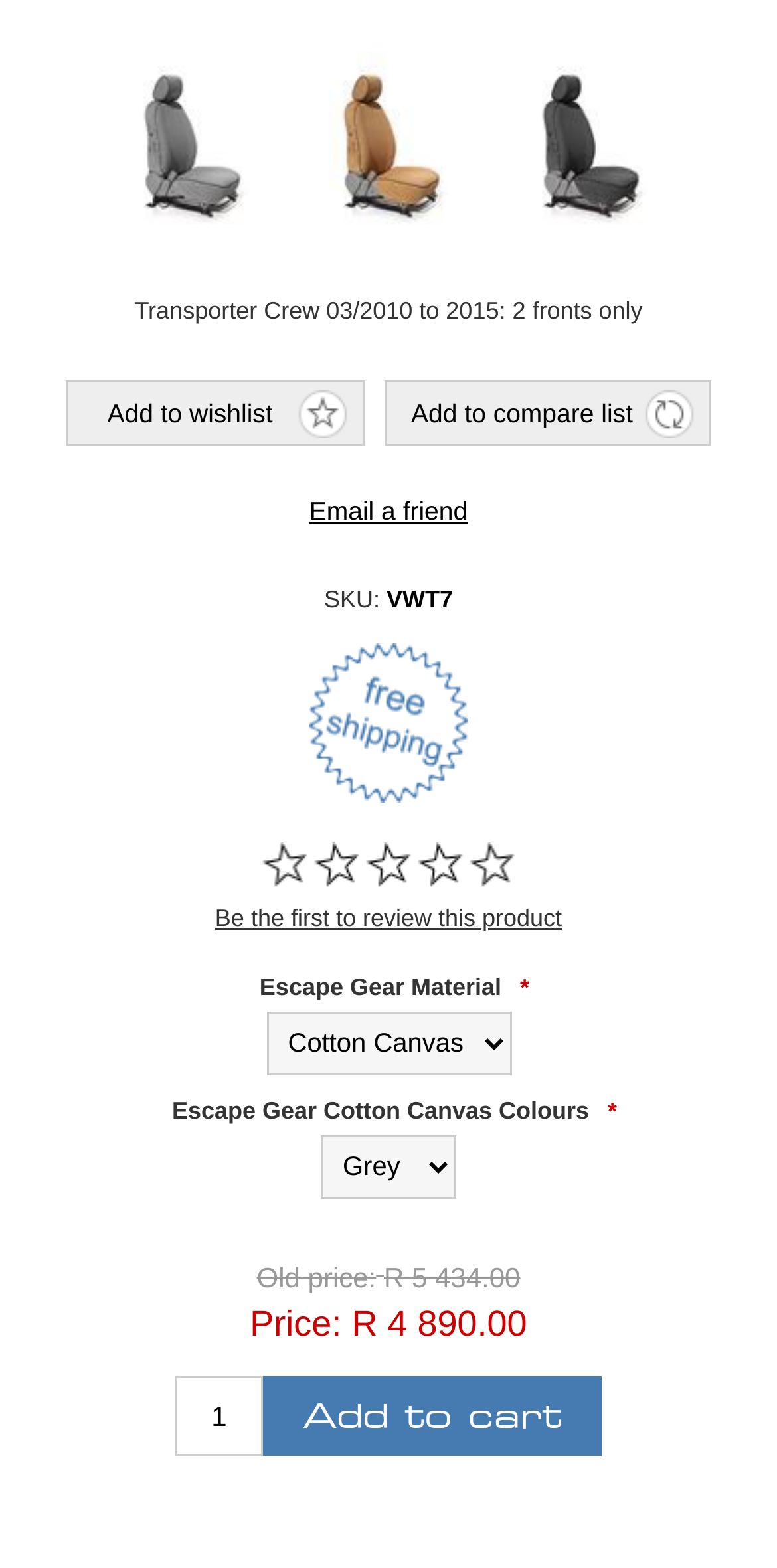Answer the question below using just one word or a short phrase: 
What is the material of the escape gear?

Cotton Canvas